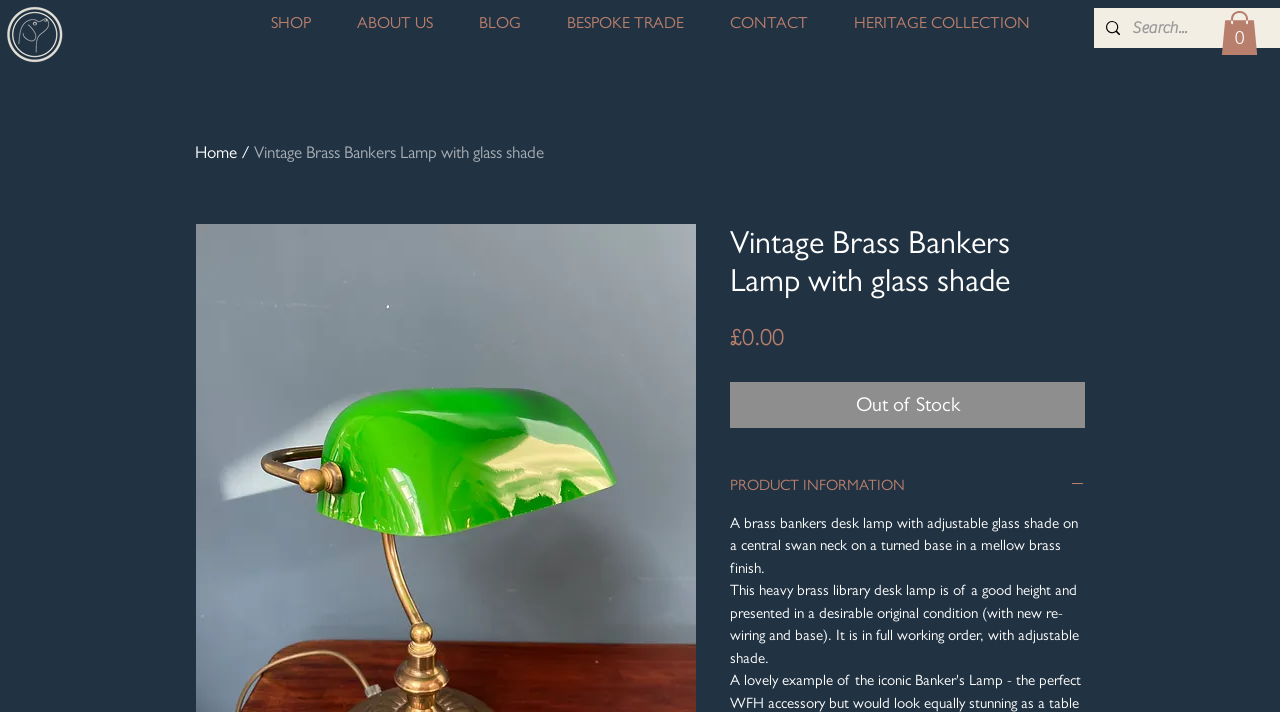Please provide a comprehensive response to the question based on the details in the image: What is the function of the button 'PRODUCT INFORMATION'?

I found the function of the button 'PRODUCT INFORMATION' by looking at its expanded state which reveals more product information, indicating that the button is used to expand or collapse the product information section.